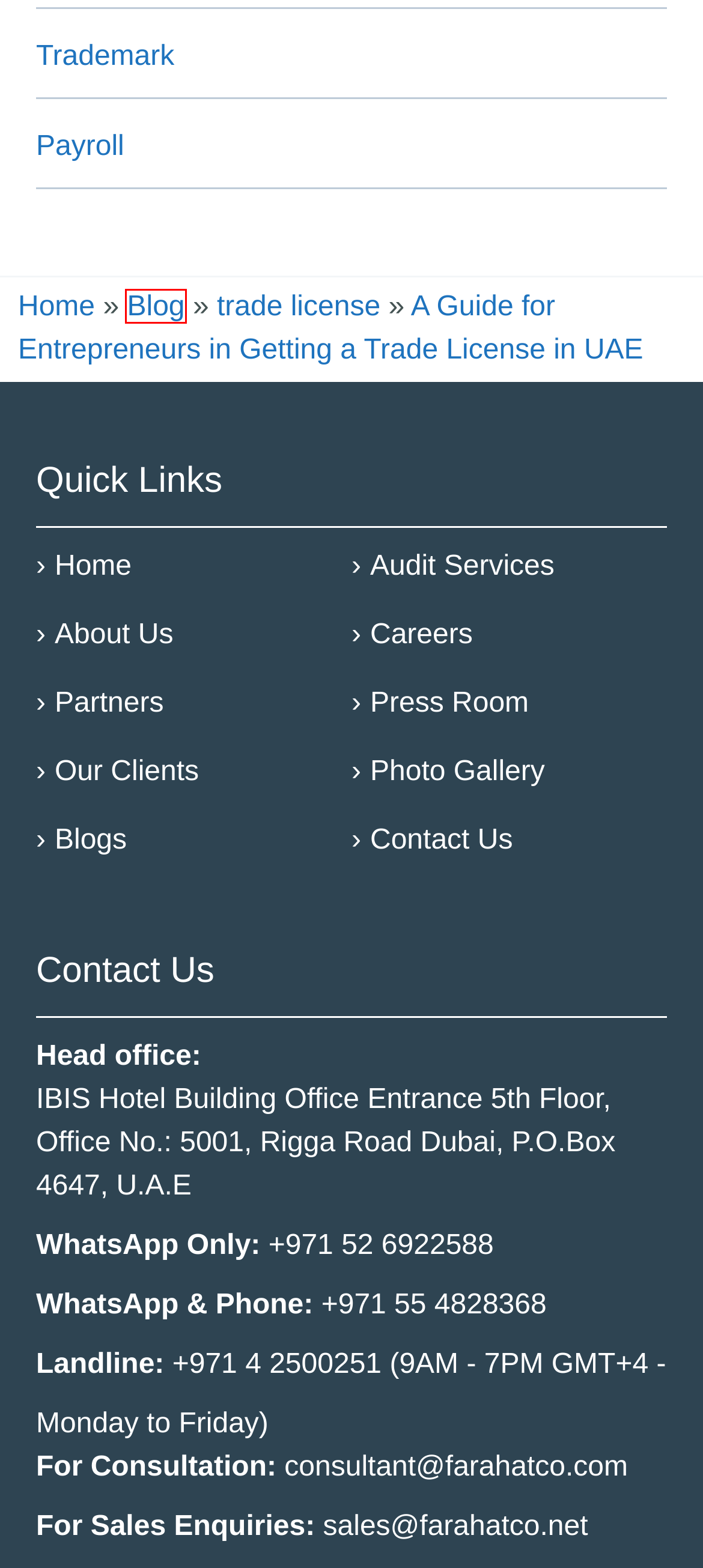You have a screenshot of a webpage with a red bounding box around a UI element. Determine which webpage description best matches the new webpage that results from clicking the element in the bounding box. Here are the candidates:
A. Trademark Archives - Farahat & Co.
B. Photo Gallery - FAR Consulting Middle East | Since 1985
C. Our Clients | FAR Consulting Middle East | Since 1985
D. Payroll Archives - Farahat & Co.
E. Business Setup Blog | FAR Consulting Middle East | Dubai | UAE
F. Pressroom - Farahat & Co. Business setup Consultants in Dubai, Sharjah, Abu Dhabi UAE
G. Careers | FAR Consulting Middle East | Since 1985
H. Our Partners | FAR Consulting Middle East | Since 1985

E